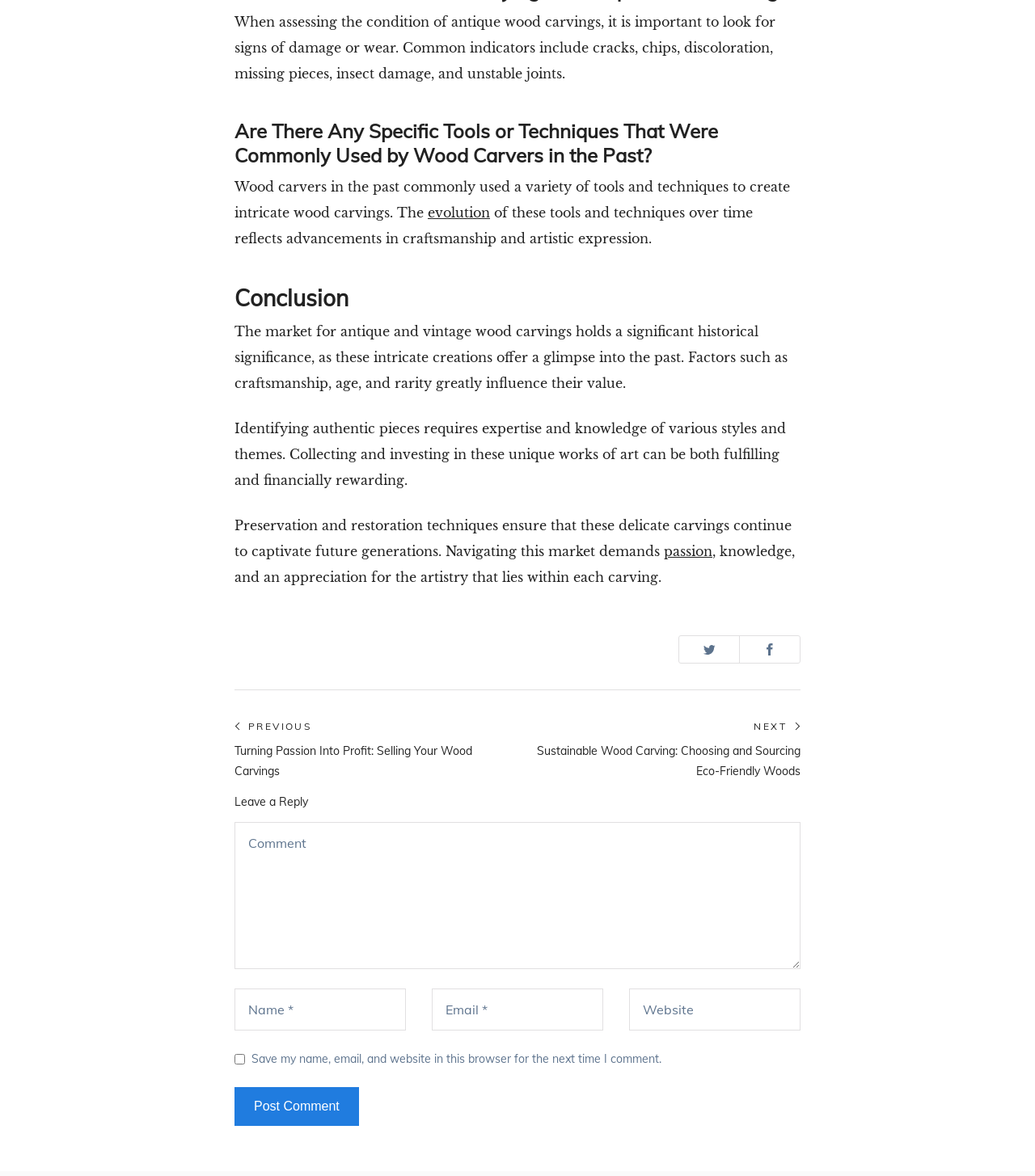Locate the bounding box coordinates of the area where you should click to accomplish the instruction: "Type in the 'Leave a Reply' textbox".

[0.227, 0.699, 0.773, 0.824]